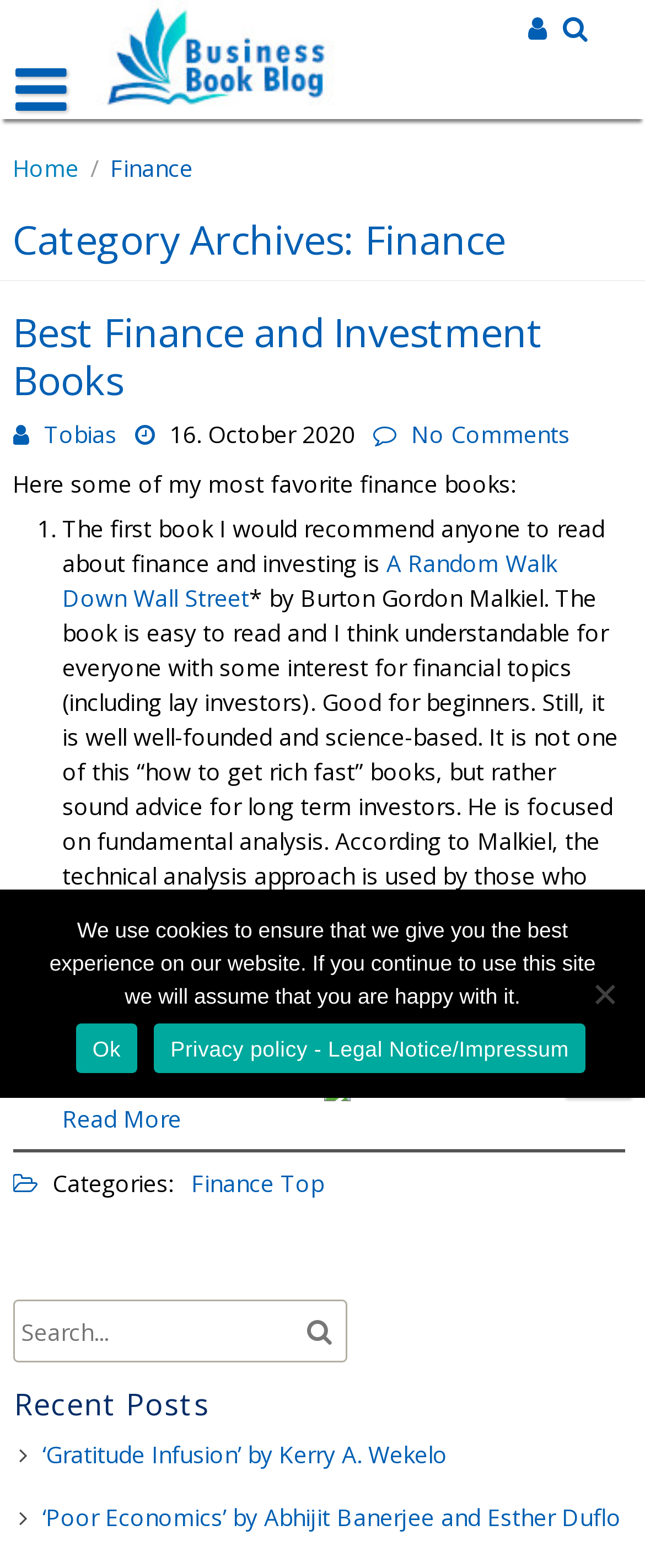What is the purpose of the search box? Based on the screenshot, please respond with a single word or phrase.

To search the website